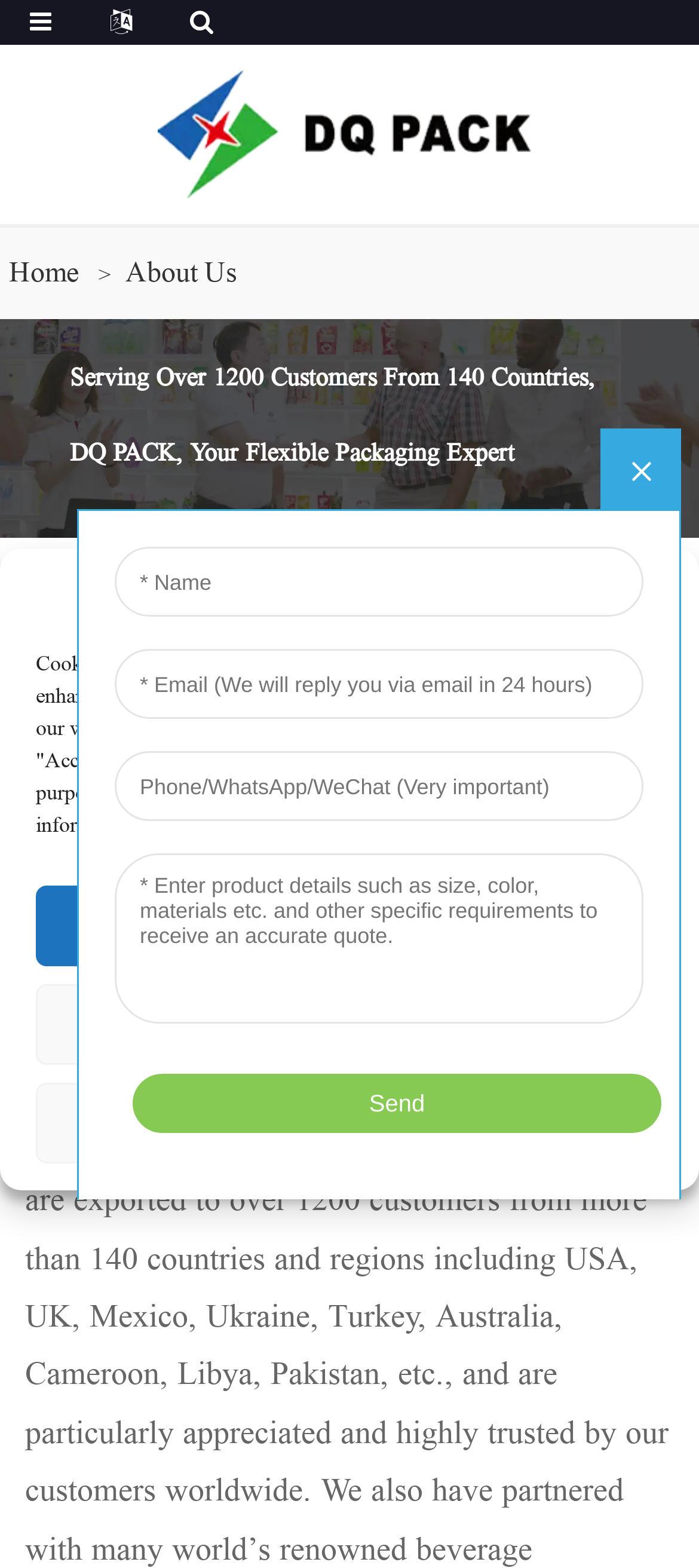What is the type of packaging expertise offered by DQ PACK?
Please respond to the question with as much detail as possible.

I found the type of packaging expertise by reading the heading that describes the company's services. The heading states 'Serving Over 1200 Customers From 140 Countries, DQ PACK, Your Flexible Packaging Expert'. This indicates that DQ PACK offers flexible packaging expertise.